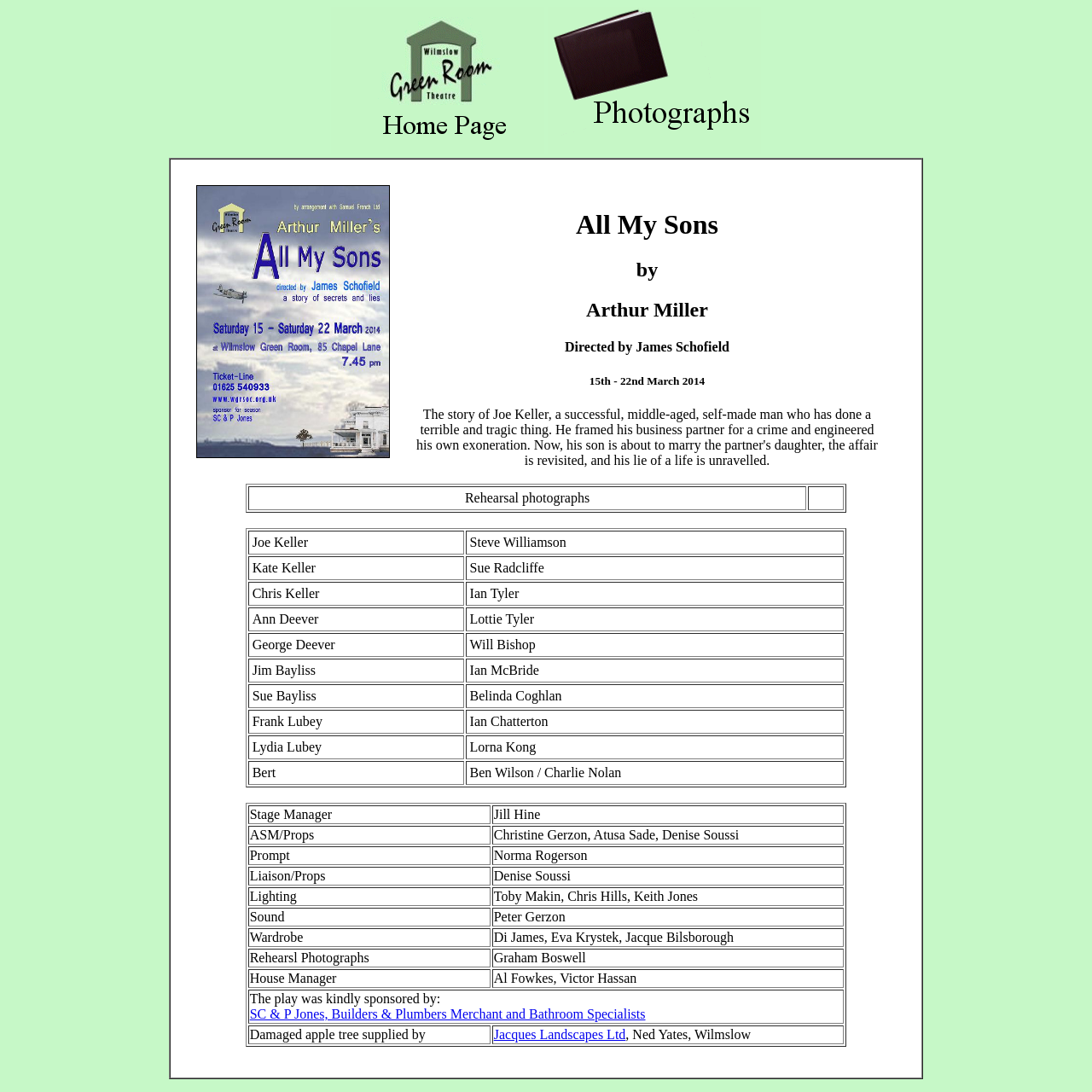What is the role of Steve Williamson?
Using the image, elaborate on the answer with as much detail as possible.

Steve Williamson plays the role of Joe Keller, which is mentioned in the table with the heading 'Rehearsal photographs'.